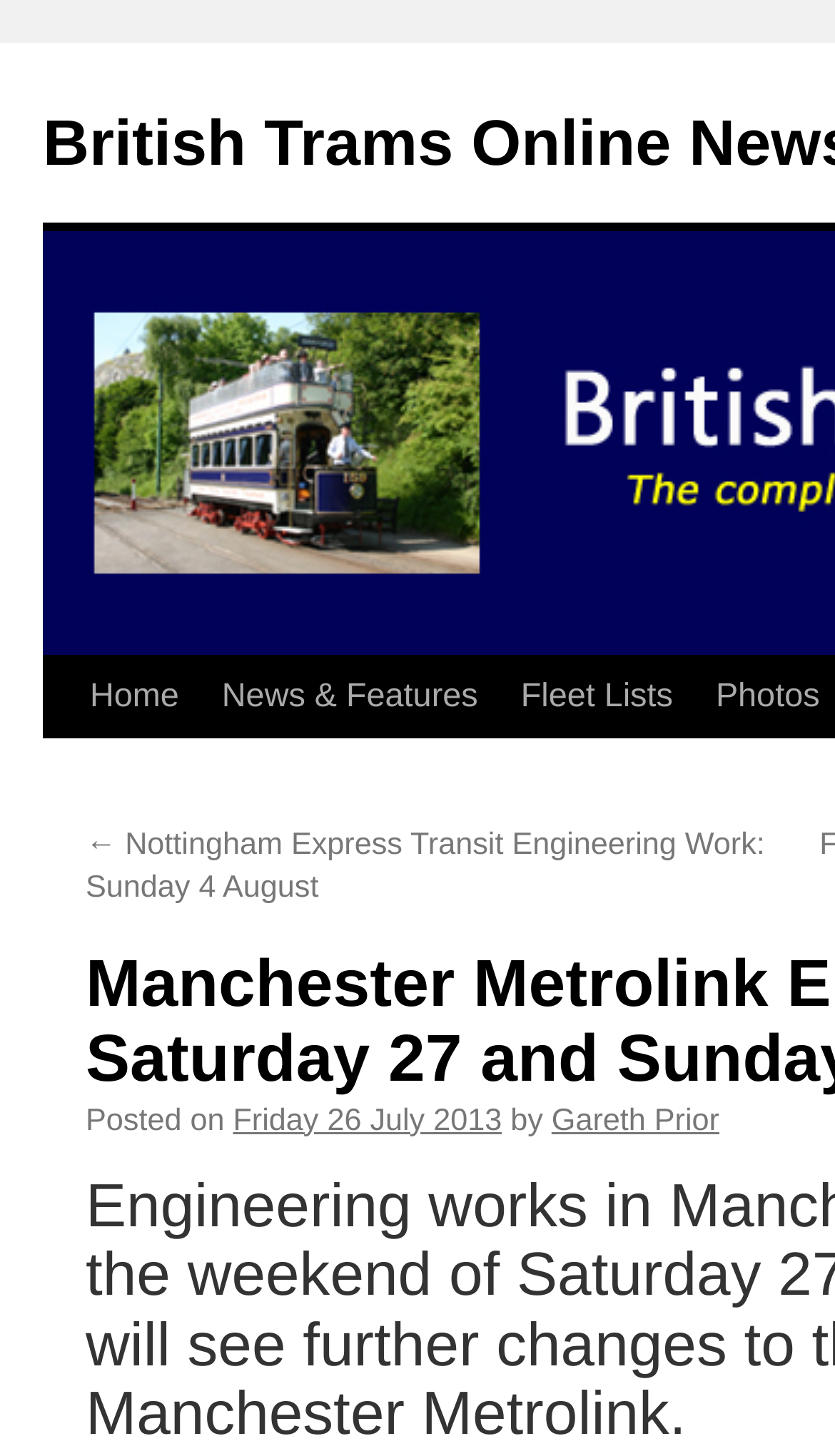How many links are in the top navigation bar?
Look at the image and answer the question using a single word or phrase.

4